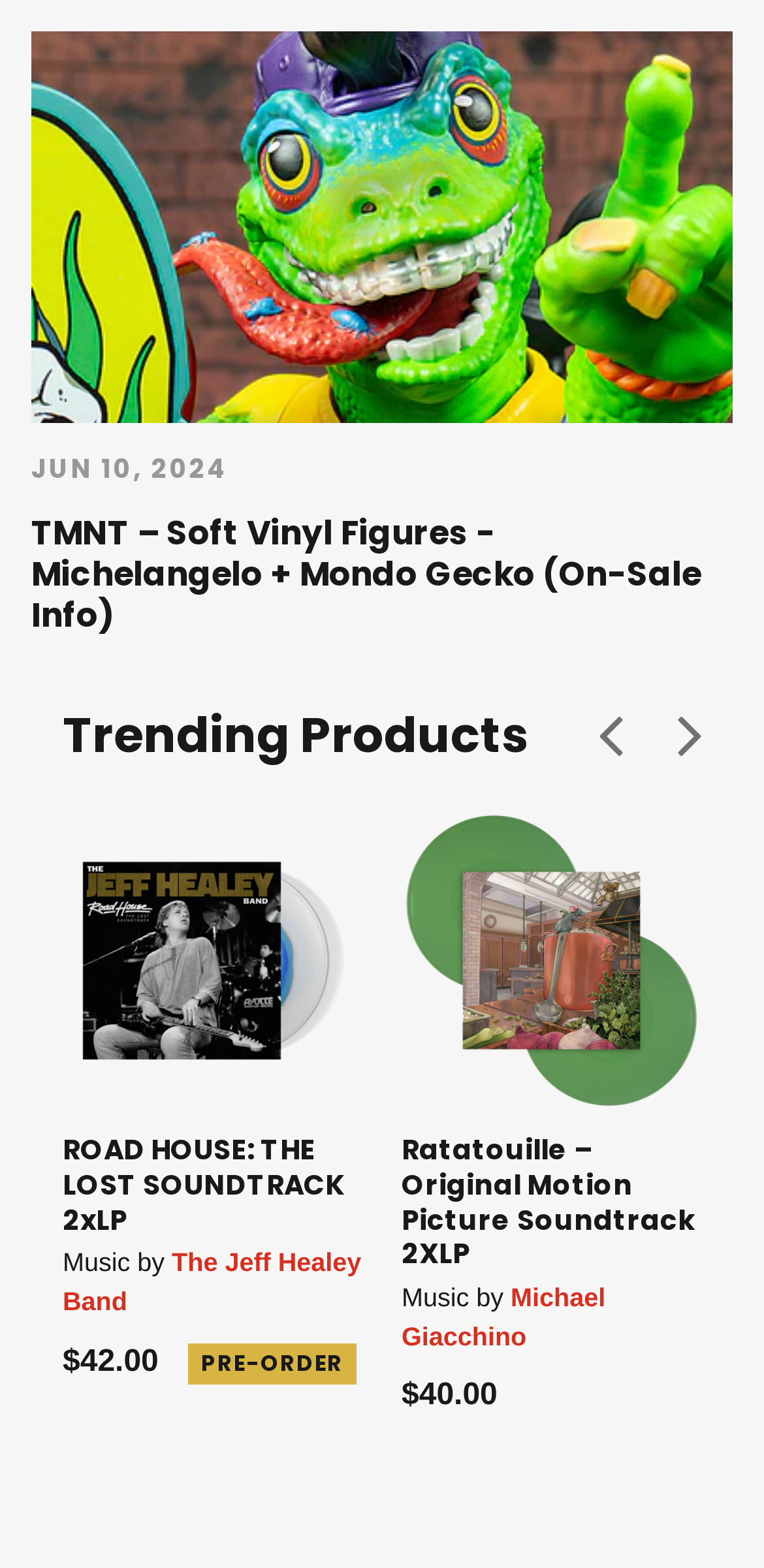Please reply to the following question using a single word or phrase: 
What is the title of the second product?

Ratatouille – Original Motion Picture Soundtrack 2XLP